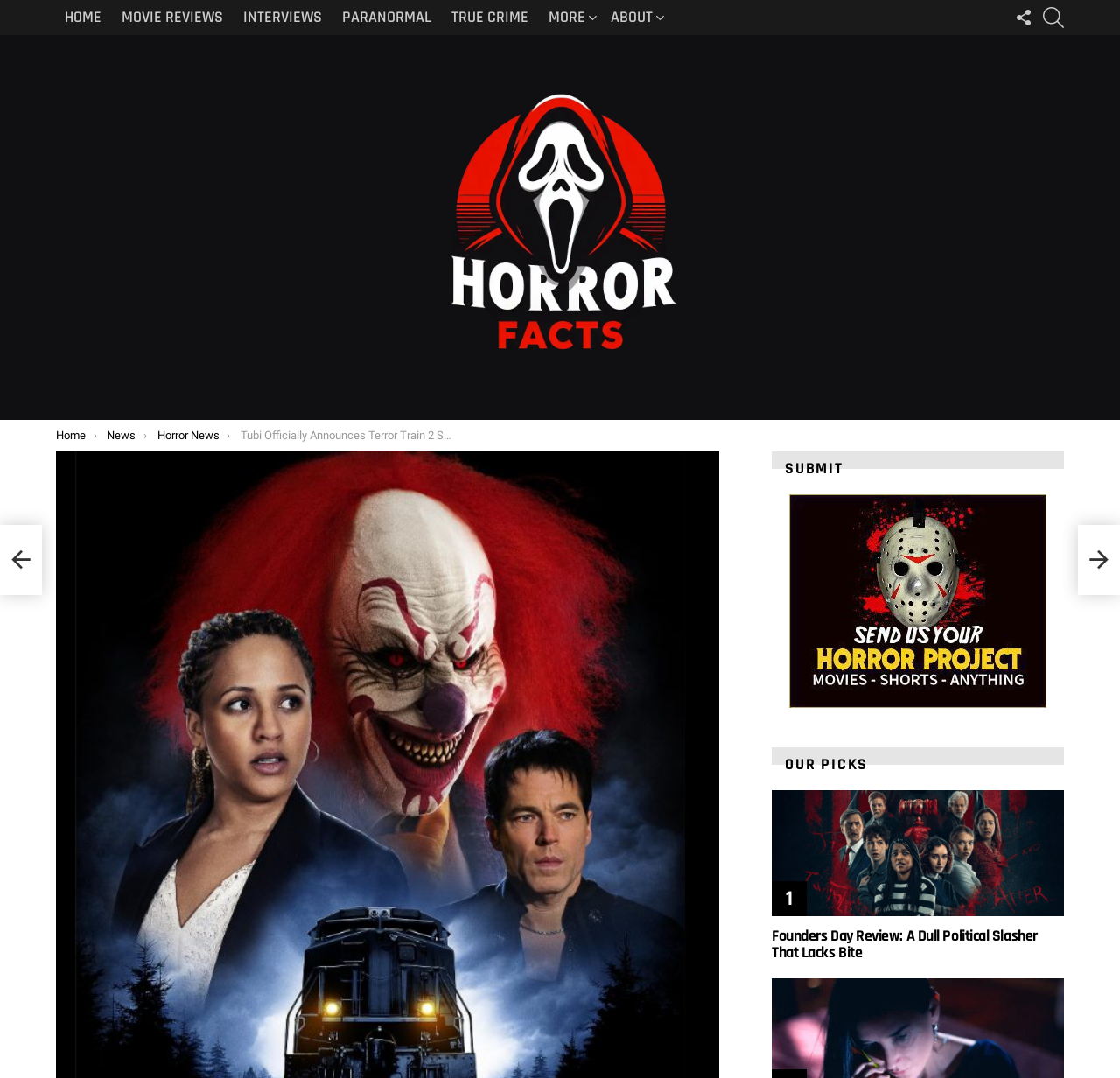Please identify the bounding box coordinates of the element on the webpage that should be clicked to follow this instruction: "follow us on facebook". The bounding box coordinates should be given as four float numbers between 0 and 1, formatted as [left, top, right, bottom].

[0.906, 0.05, 0.944, 0.061]